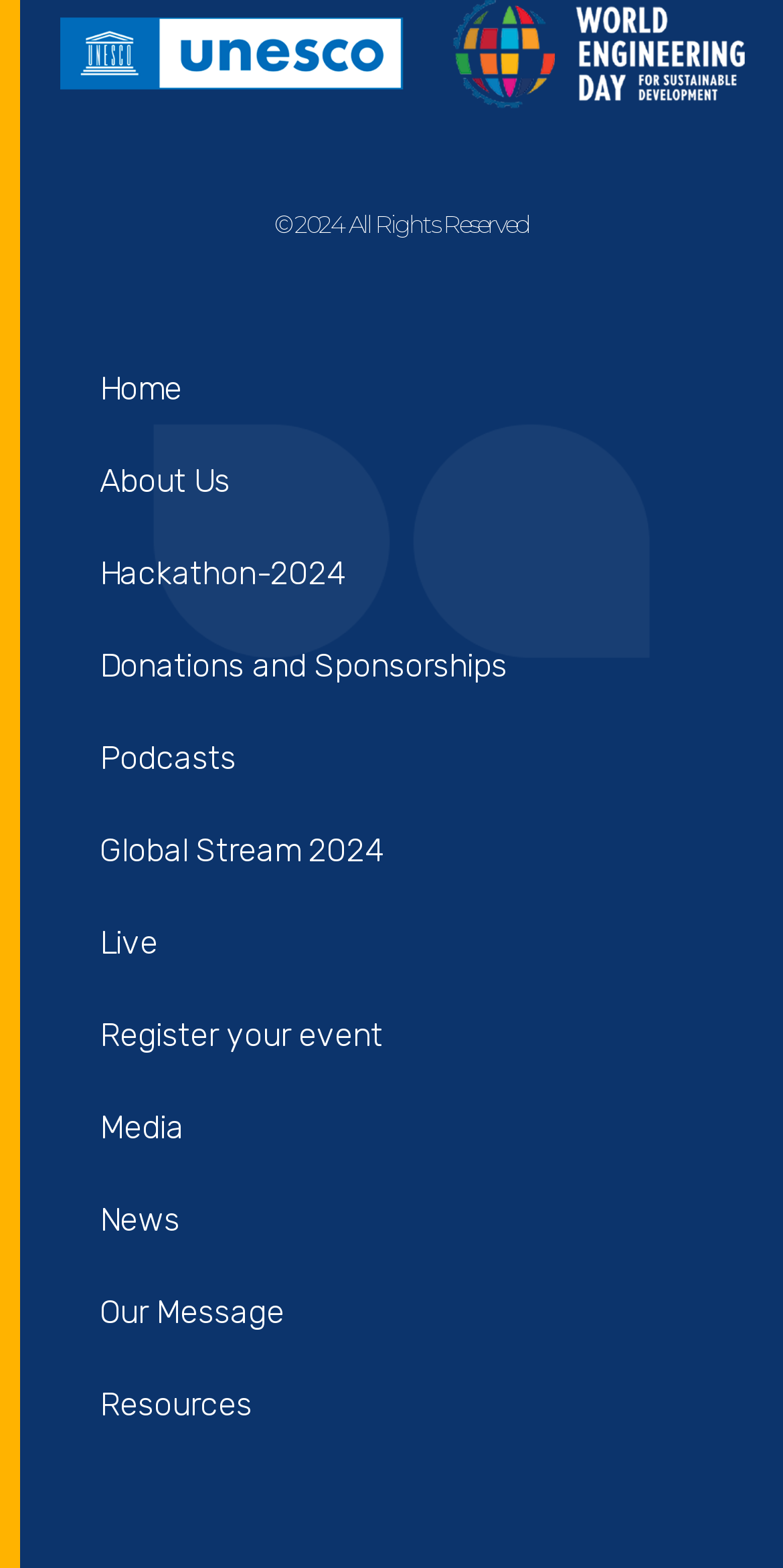Answer the question with a single word or phrase: 
How many sections are there in the footer?

1